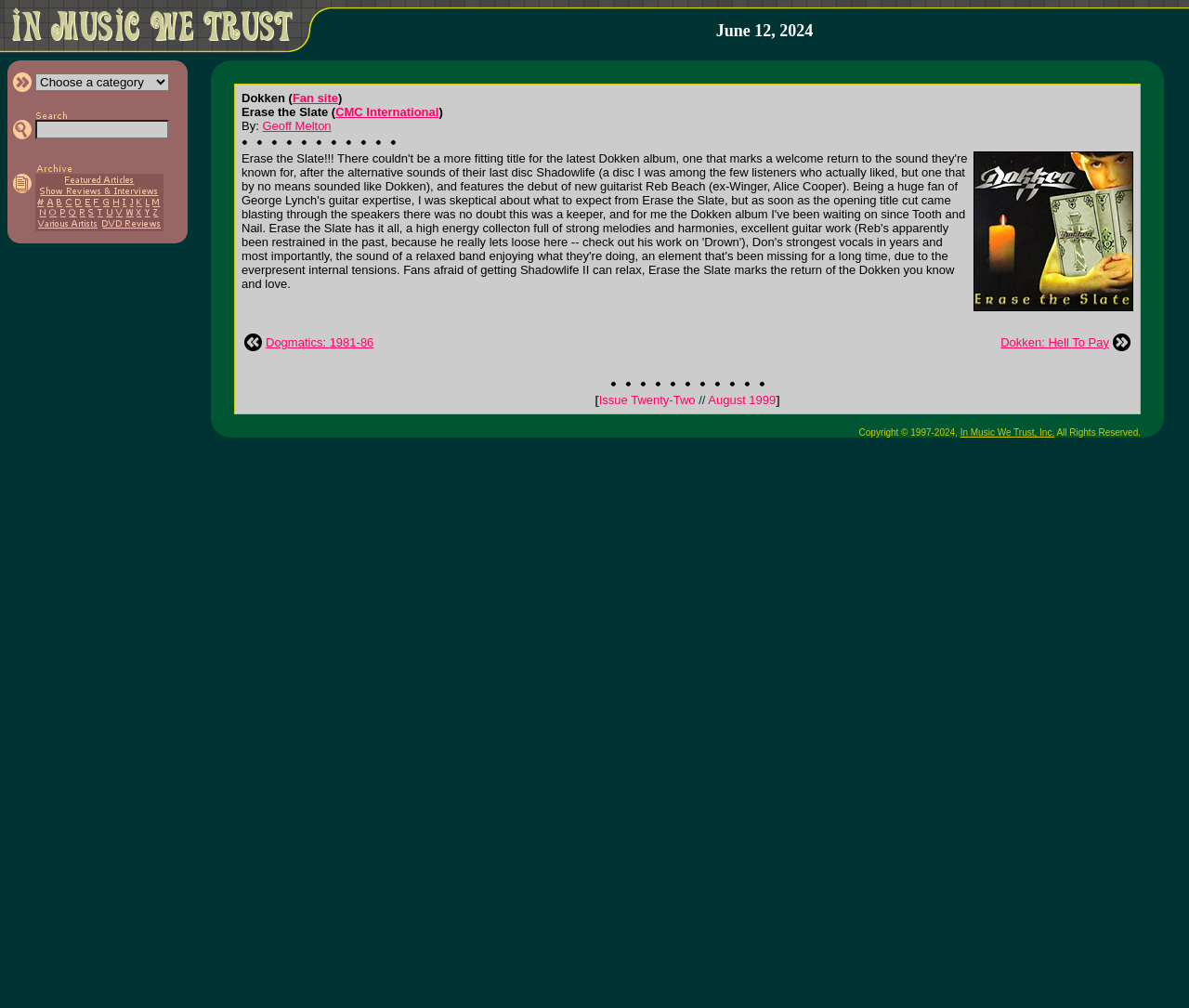Reply to the question with a brief word or phrase: What is the publication date of the article?

August 1999